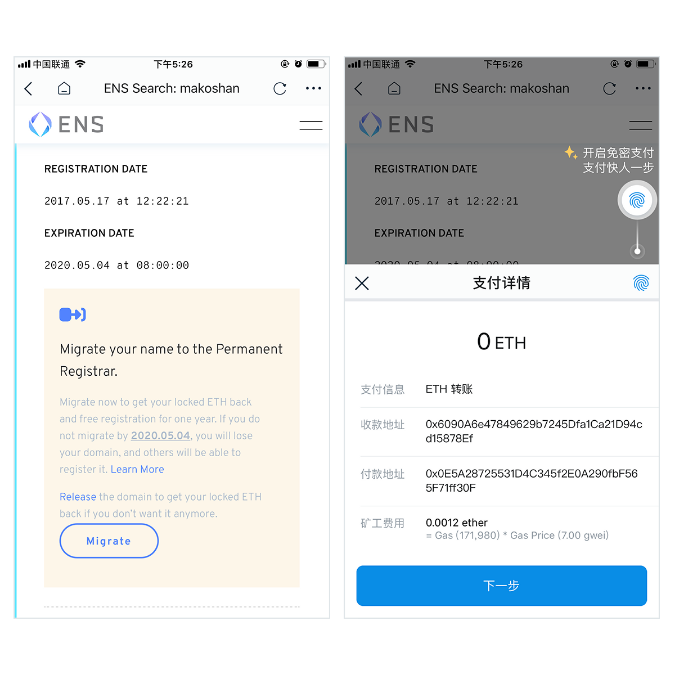Respond with a single word or phrase to the following question: What is the purpose of migrating the domain to the Permanent Registrar?

To avoid losing the domain